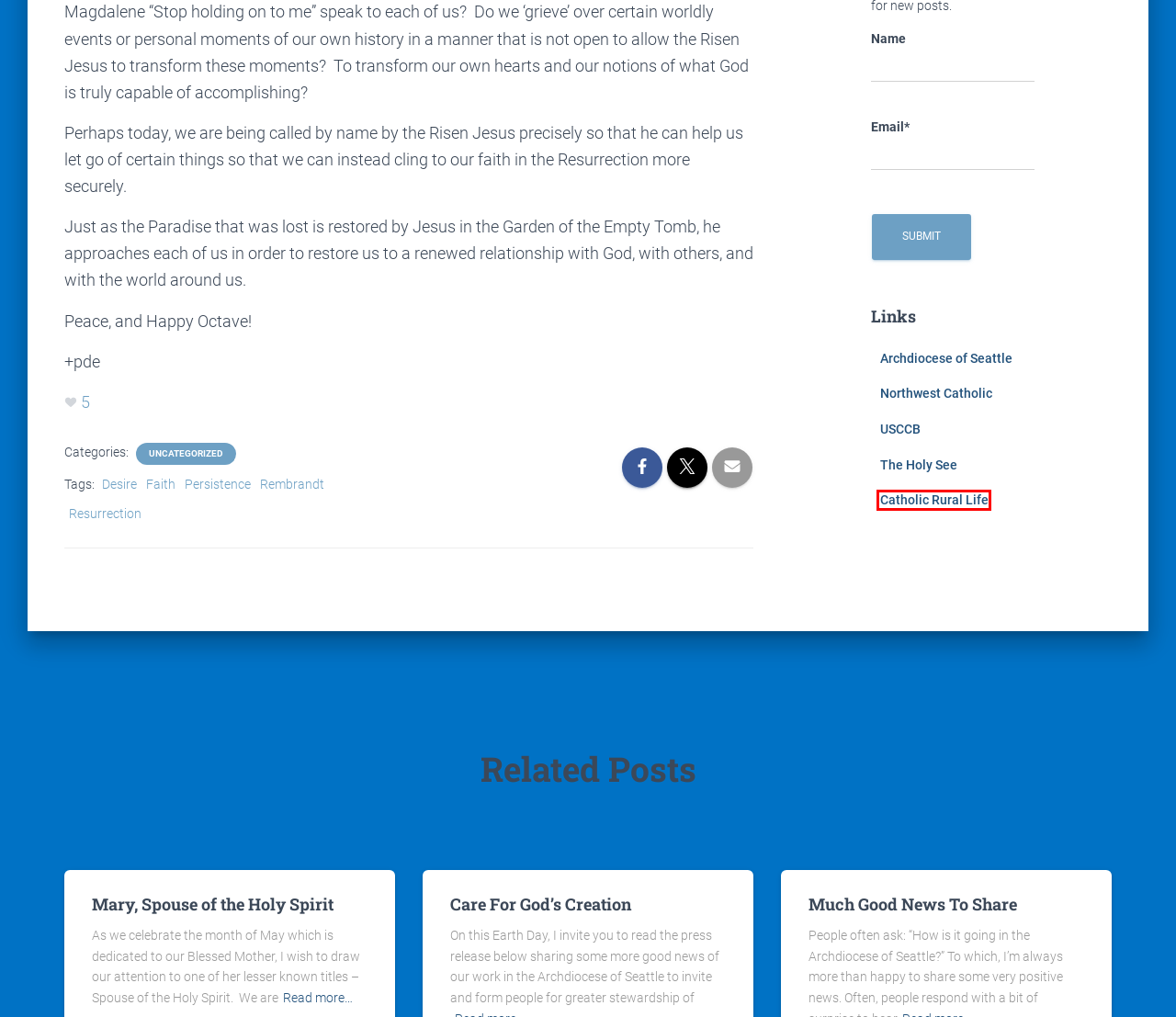You are provided with a screenshot of a webpage containing a red rectangle bounding box. Identify the webpage description that best matches the new webpage after the element in the bounding box is clicked. Here are the potential descriptions:
A. Uncategorized - Truth in Love
B. Faith - Truth in Love
C. Persistence - Truth in Love
D. Much Good News To Share - Truth in Love
E. Catholic Rural Life
F. Mary, Spouse of the Holy Spirit - Truth in Love
G. Desire - Truth in Love
H. Rembrandt - Truth in Love

E